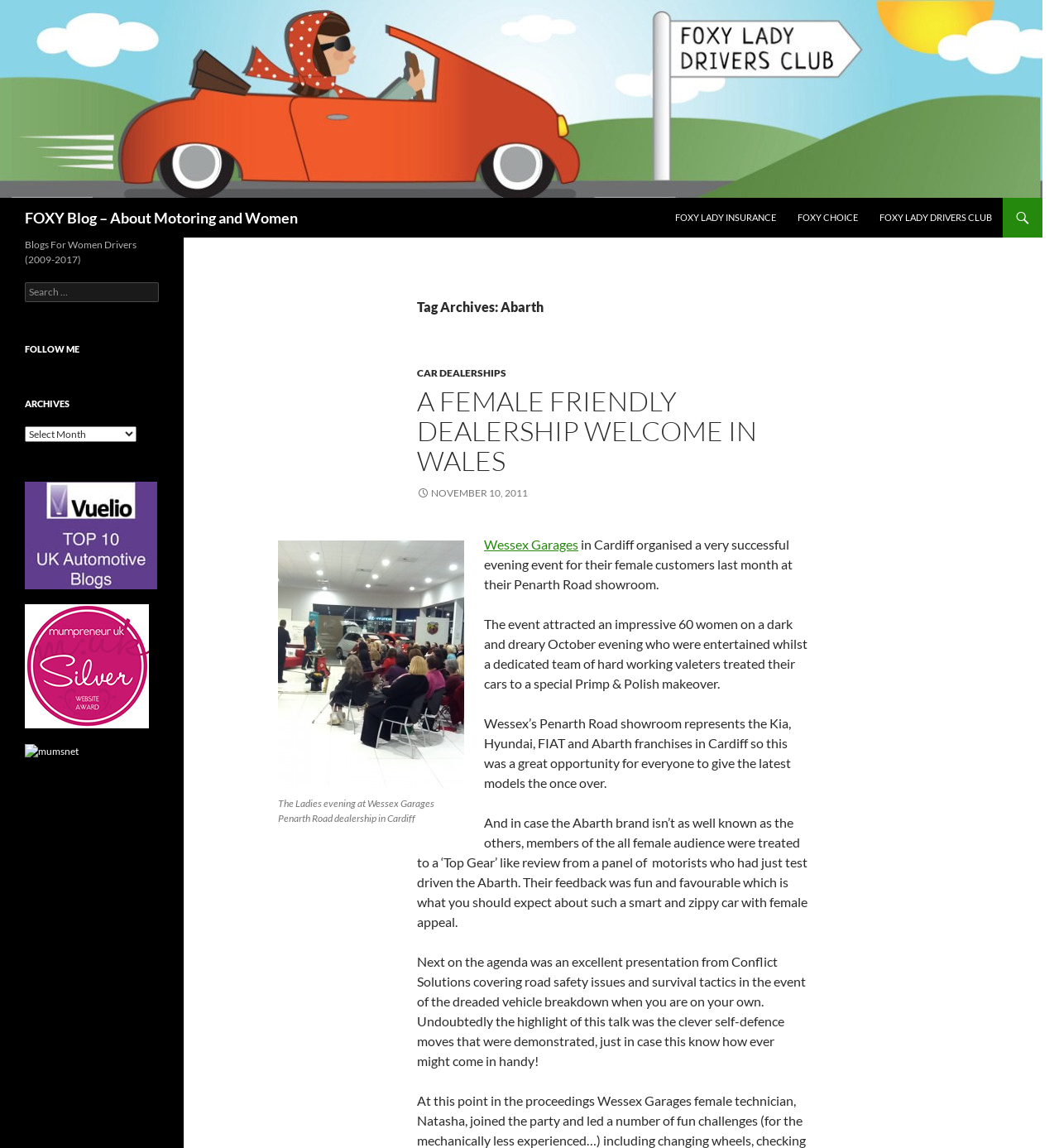Determine the bounding box coordinates (top-left x, top-left y, bottom-right x, bottom-right y) of the UI element described in the following text: FOXY Lady Drivers Club

[0.821, 0.172, 0.946, 0.207]